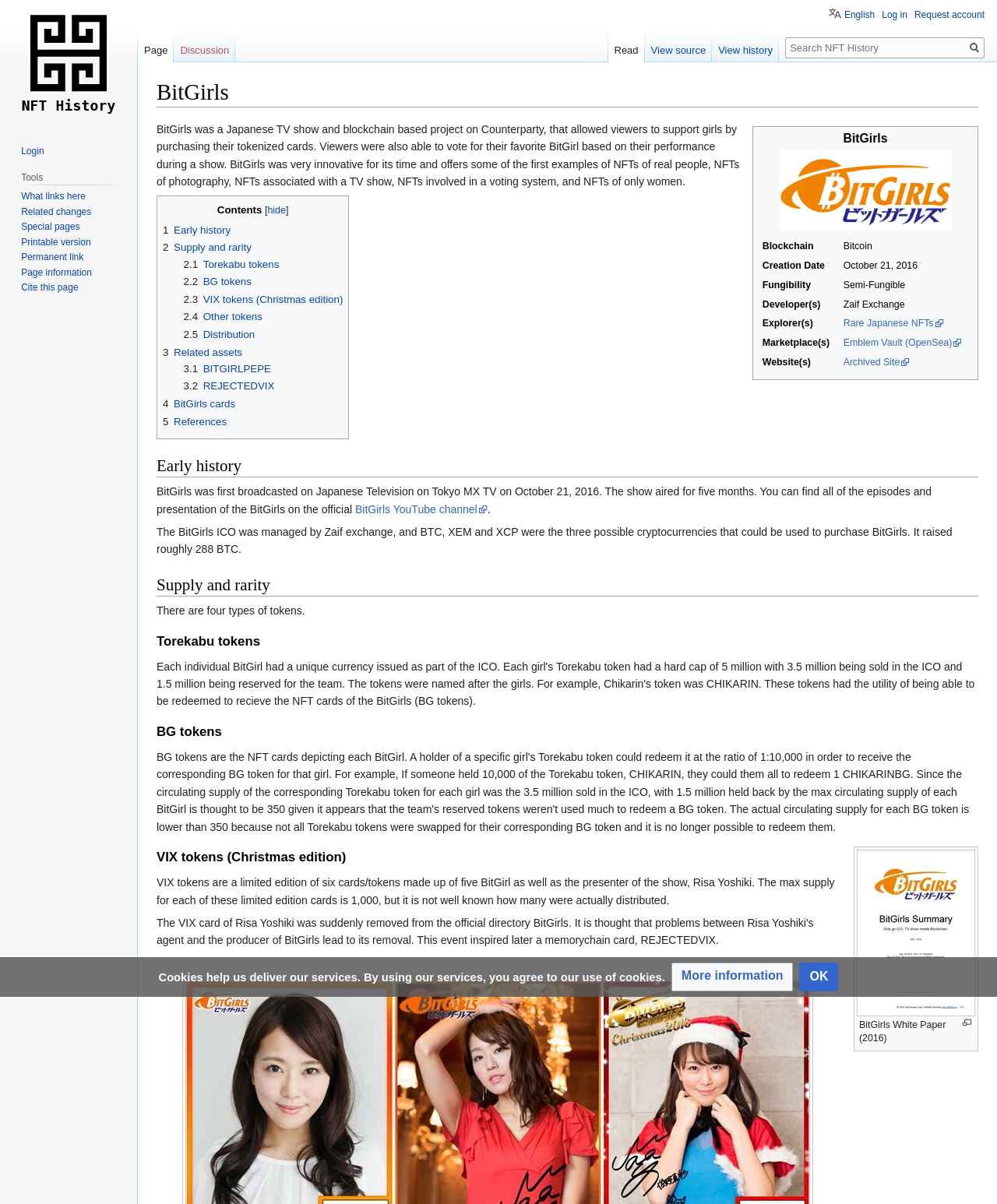Examine the image and give a thorough answer to the following question:
How many types of tokens are there?

According to the webpage, there are four types of tokens. This information is mentioned in the 'Supply and rarity' section, which discusses the different types of tokens and their characteristics.